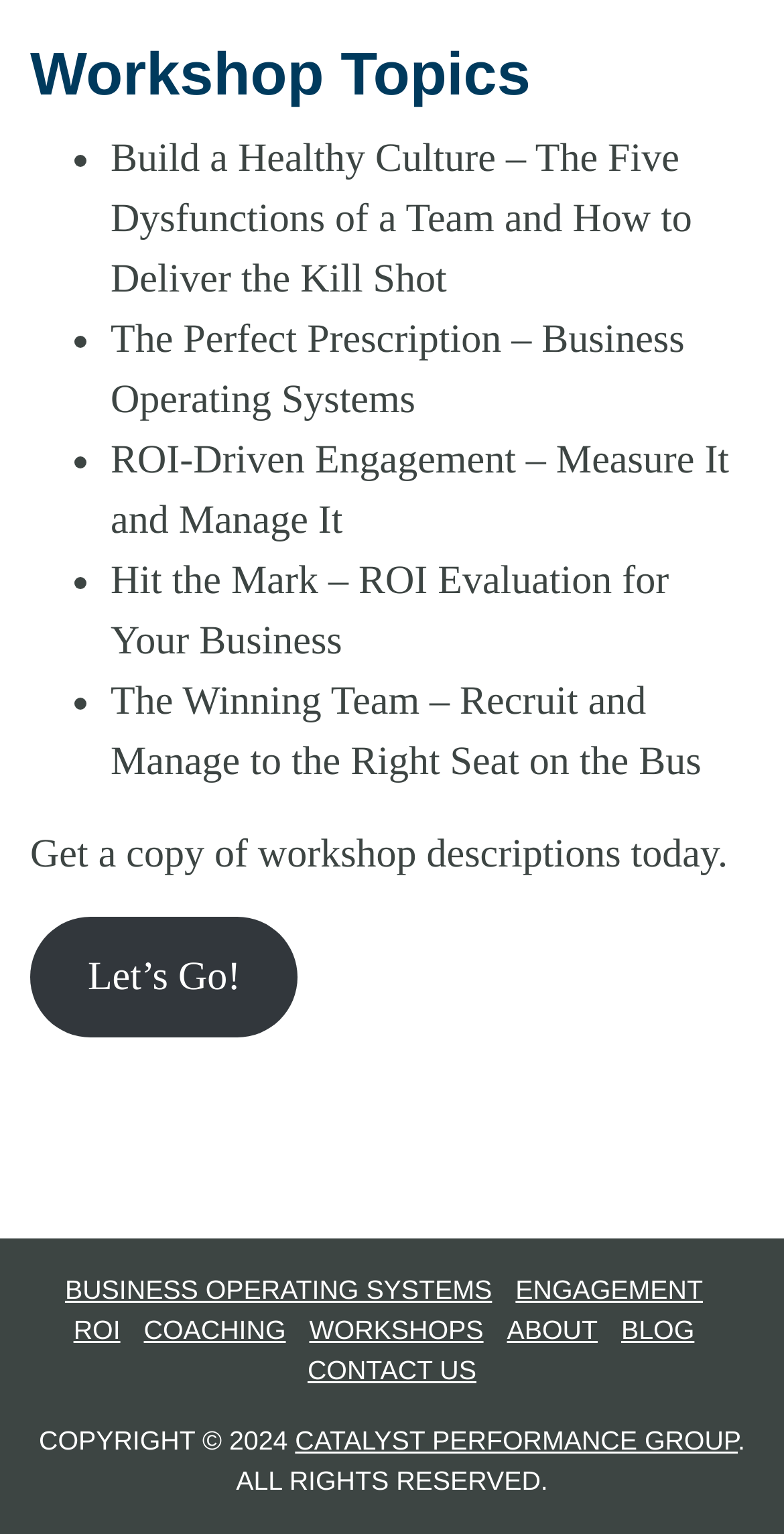How many links are in the footer?
Respond with a short answer, either a single word or a phrase, based on the image.

6